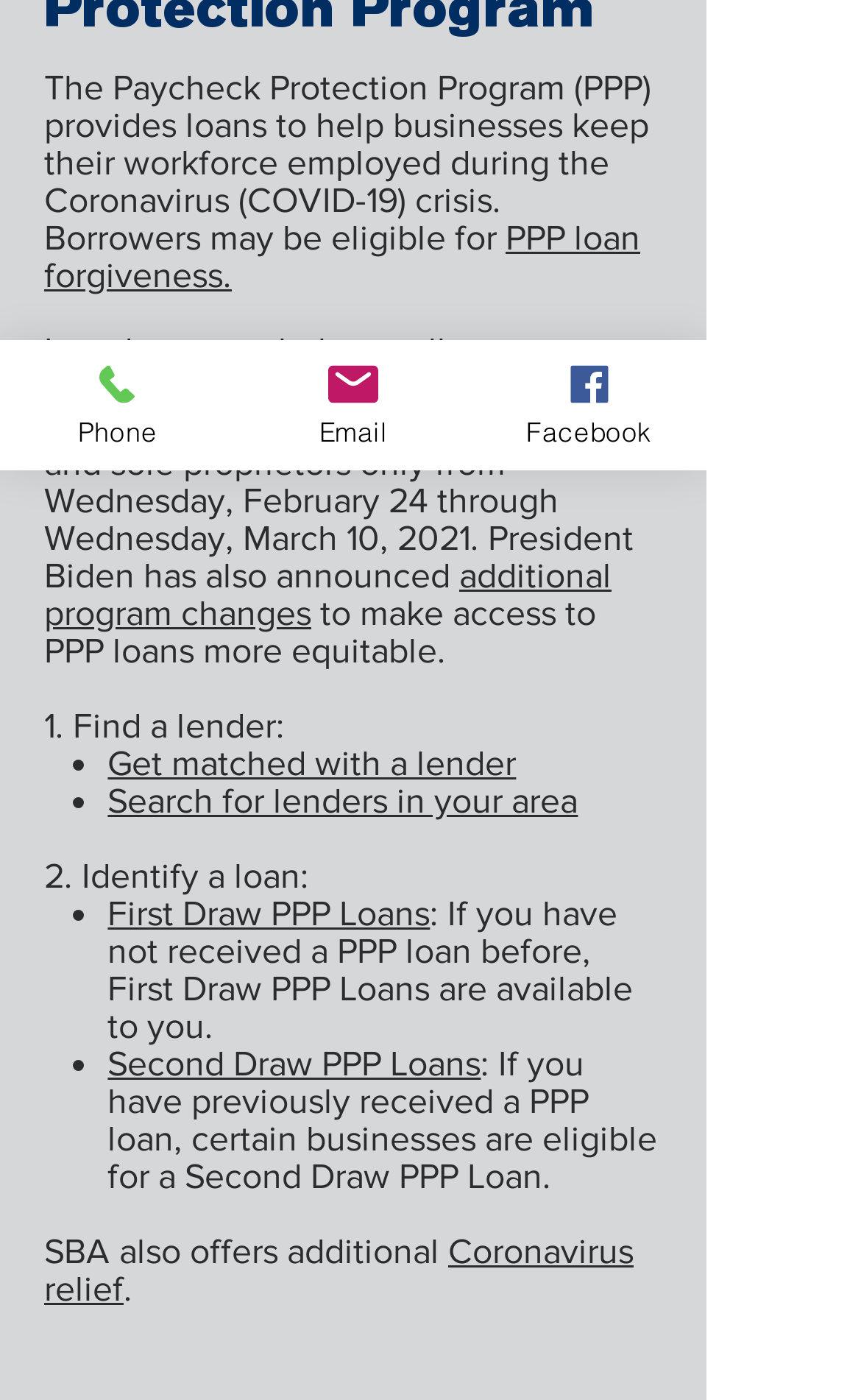Using the description "Get matched with a lender", locate and provide the bounding box of the UI element.

[0.125, 0.532, 0.599, 0.558]